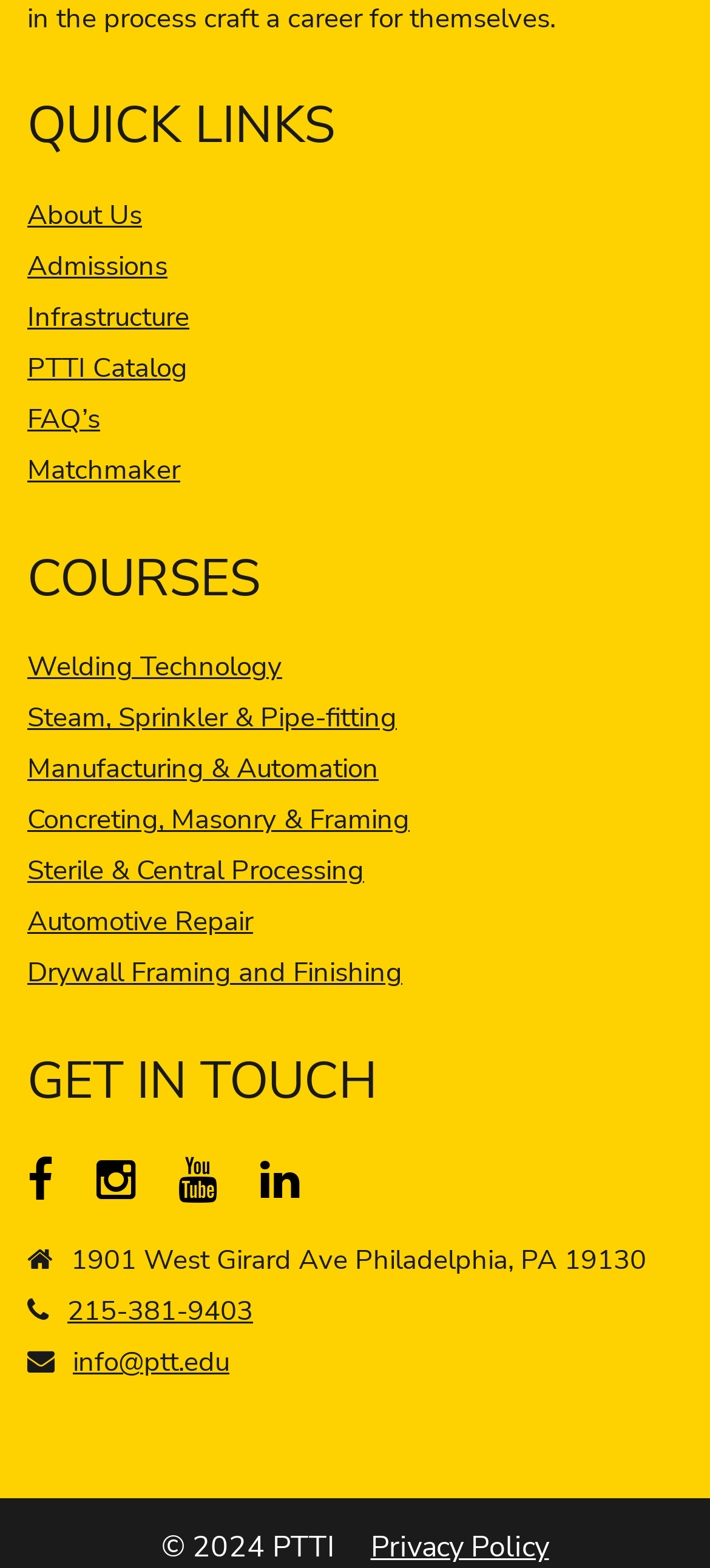Identify the bounding box coordinates for the UI element described as follows: "Manufacturing & Automation". Ensure the coordinates are four float numbers between 0 and 1, formatted as [left, top, right, bottom].

[0.038, 0.479, 0.533, 0.502]